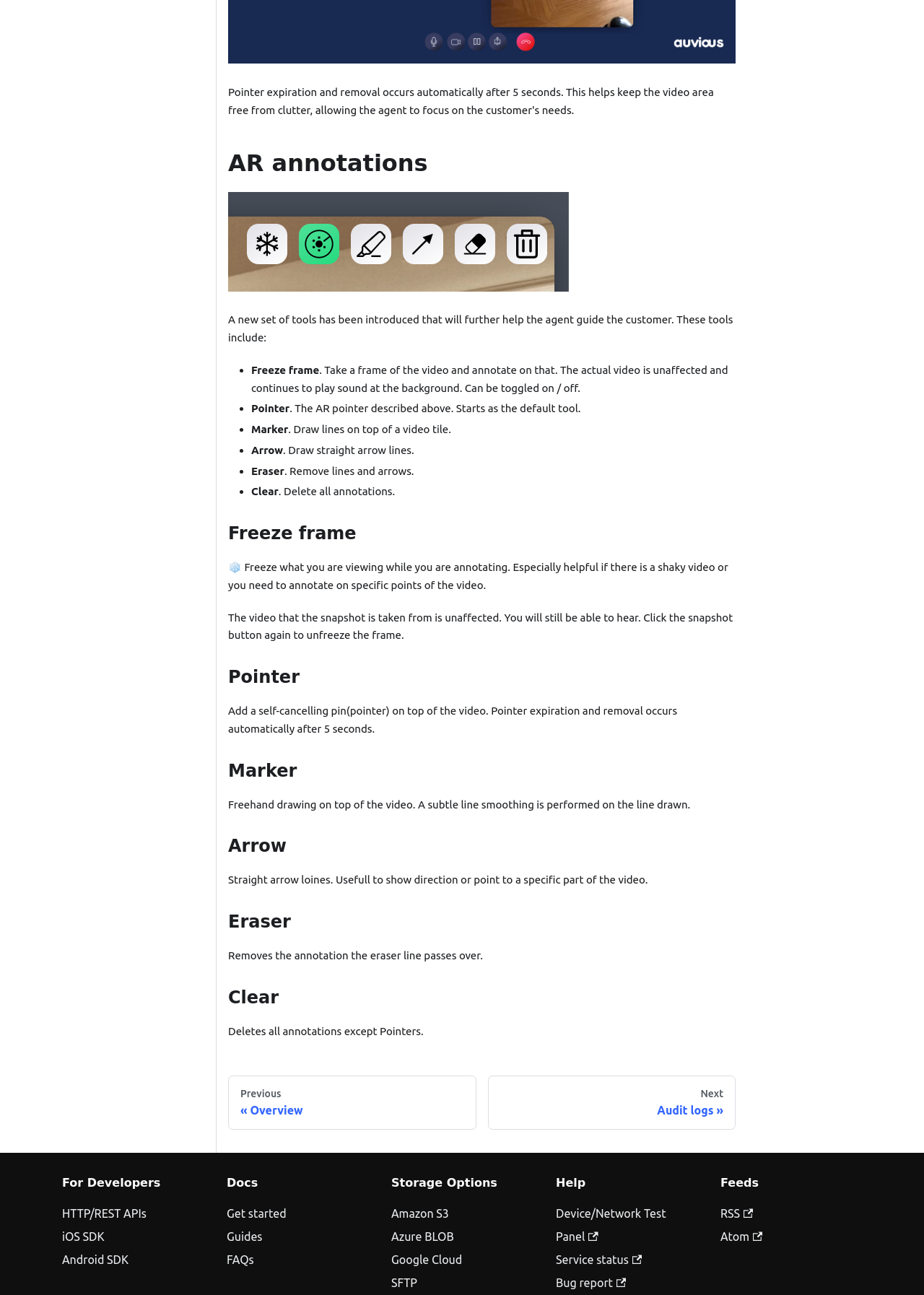Given the description HTTP/REST APIs, predict the bounding box coordinates of the UI element. Ensure the coordinates are in the format (top-left x, top-left y, bottom-right x, bottom-right y) and all values are between 0 and 1.

[0.067, 0.932, 0.158, 0.942]